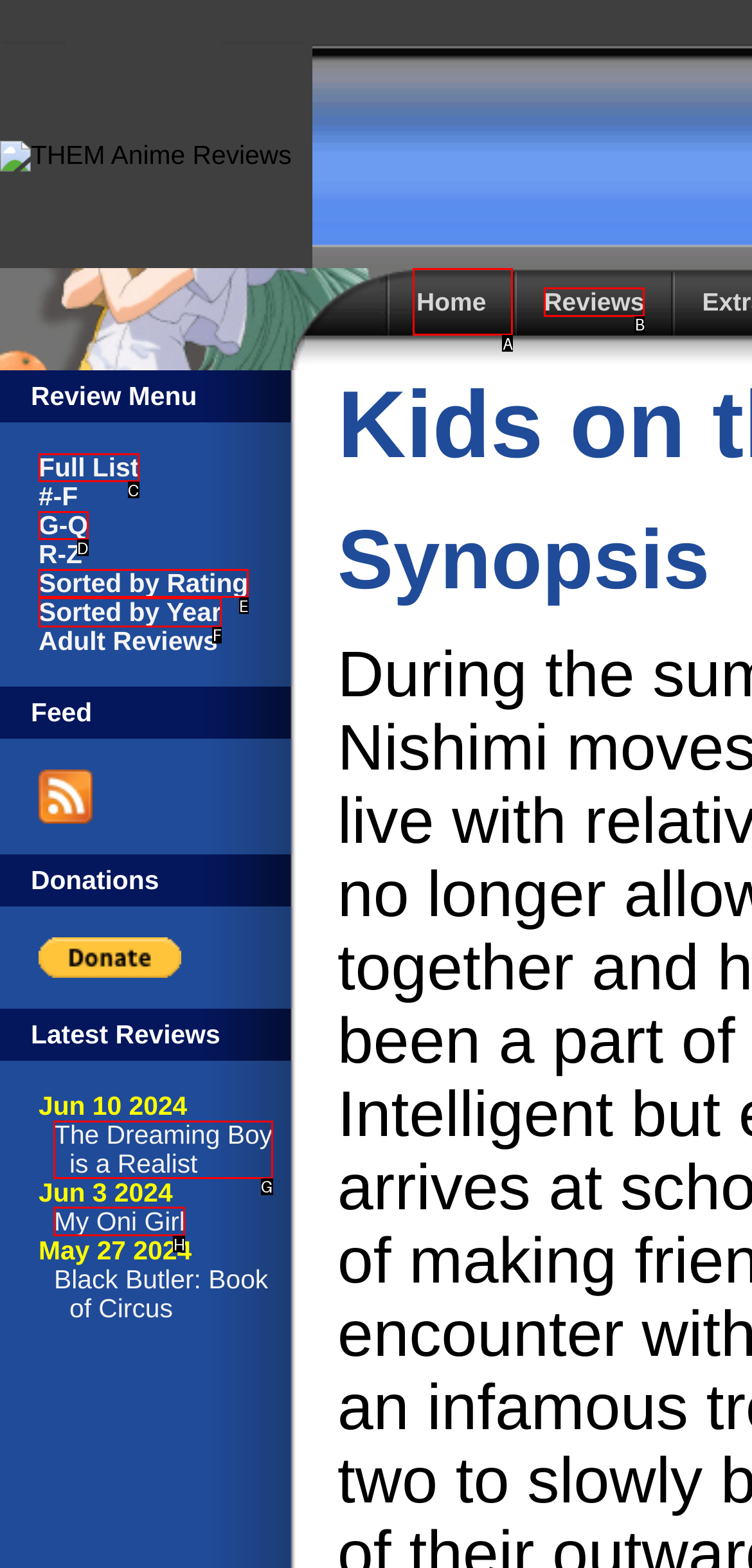Point out the HTML element I should click to achieve the following task: Click on the Home link Provide the letter of the selected option from the choices.

A